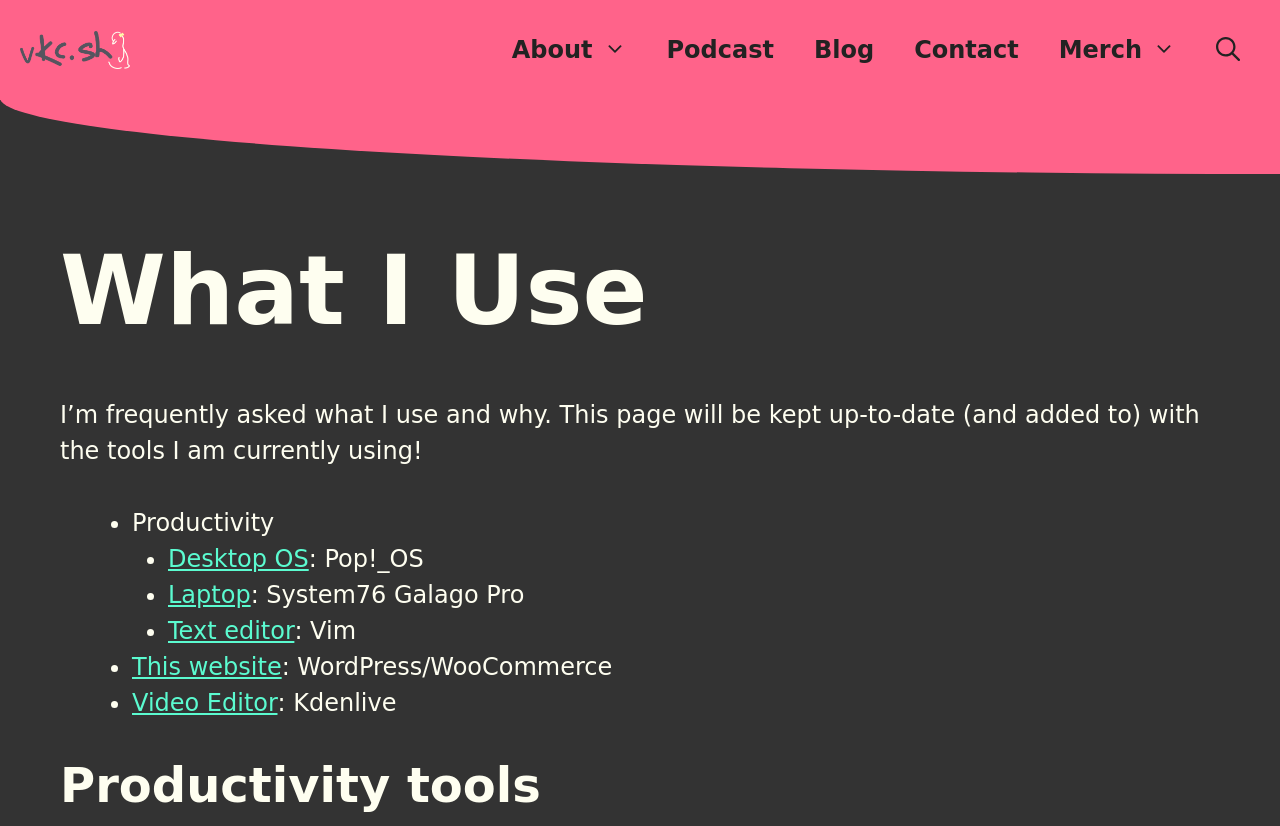Identify the bounding box for the UI element specified in this description: "Video Editor". The coordinates must be four float numbers between 0 and 1, formatted as [left, top, right, bottom].

[0.103, 0.834, 0.217, 0.868]